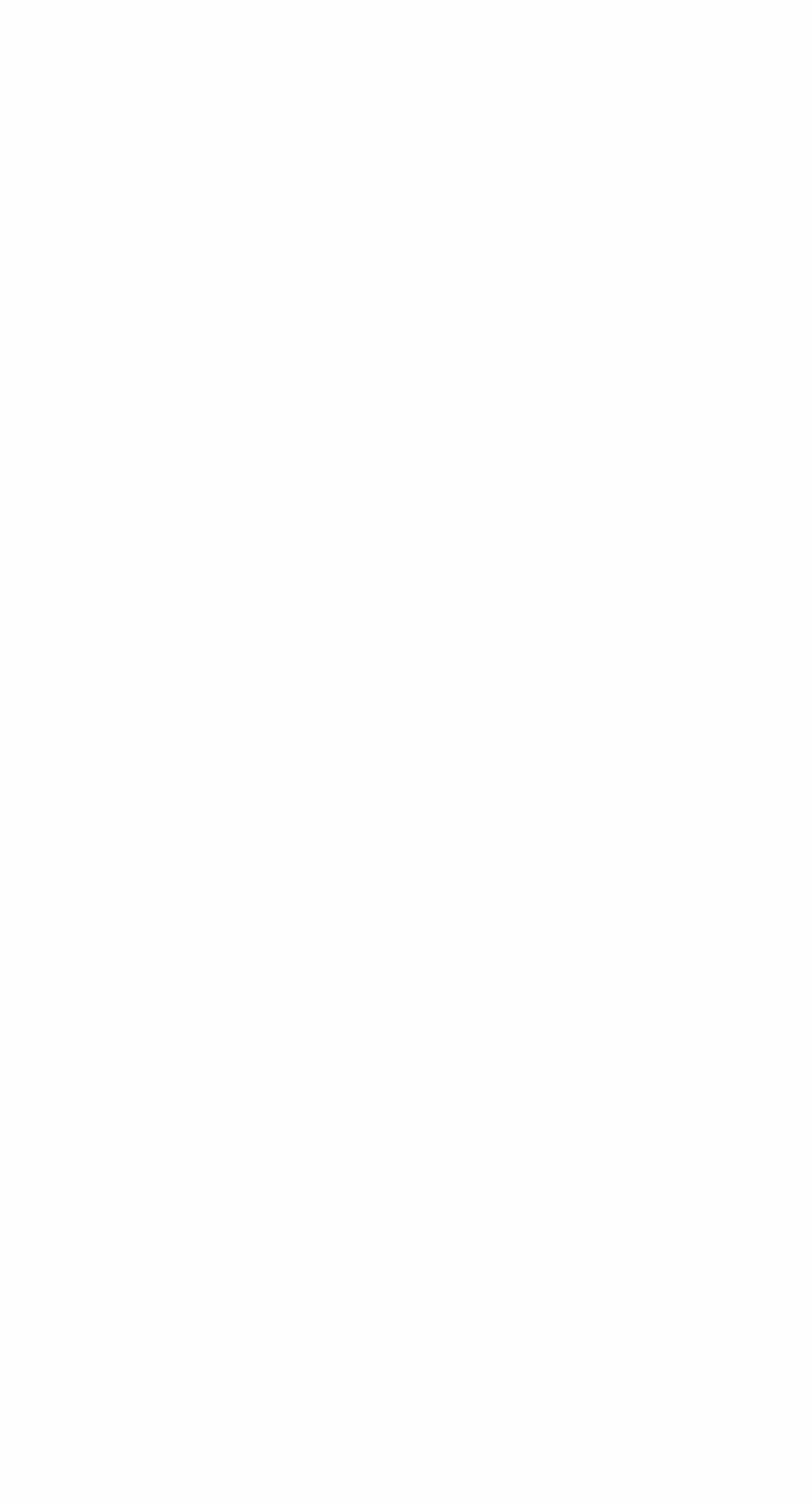Locate the bounding box coordinates of the element I should click to achieve the following instruction: "Share the article".

[0.429, 0.952, 0.571, 0.975]